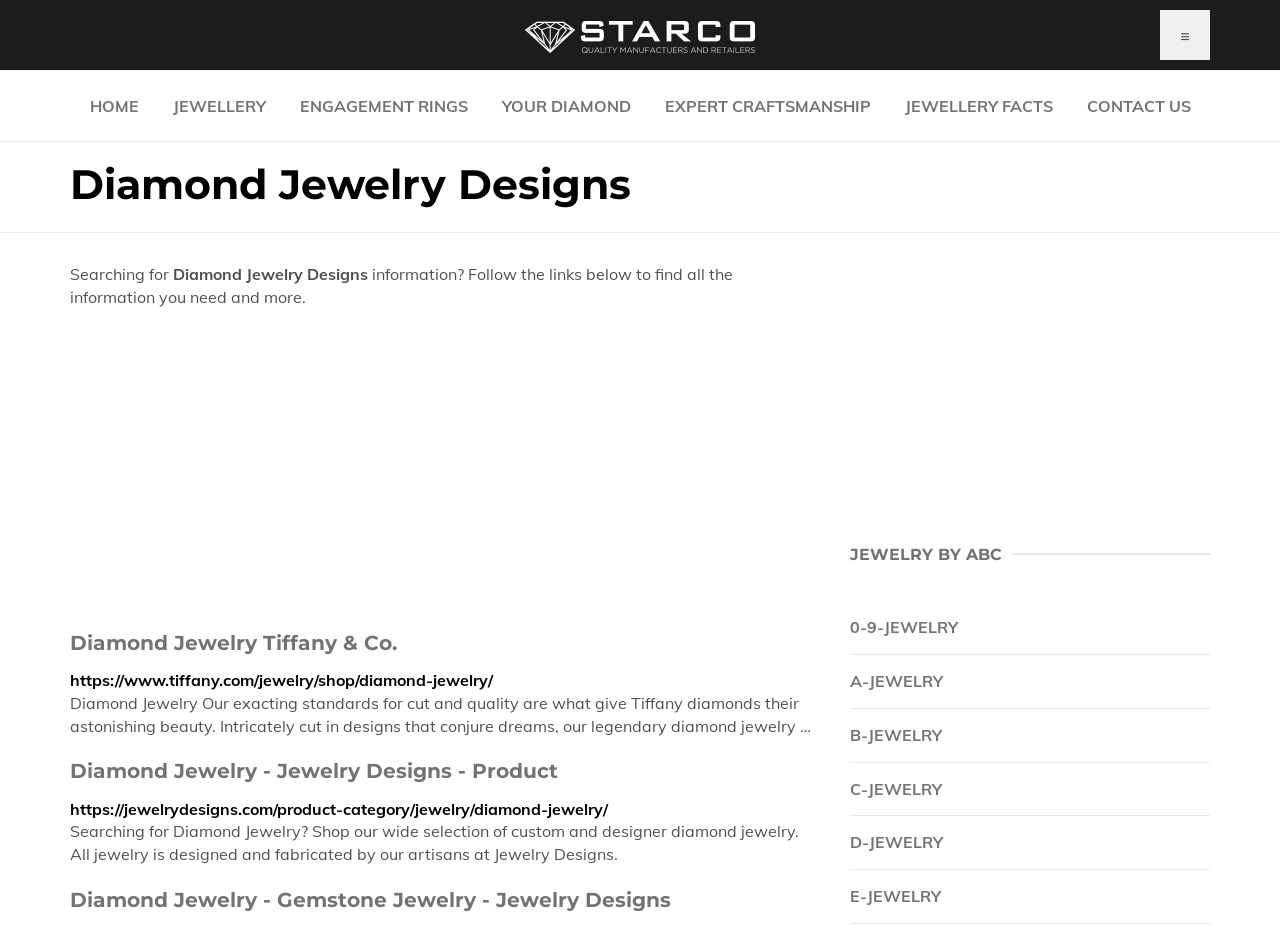Refer to the image and provide an in-depth answer to the question:
How many main categories are listed in the top navigation menu?

The top navigation menu has links to 'HOME', 'JEWELLERY', 'ENGAGEMENT RINGS', 'YOUR DIAMOND', 'EXPERT CRAFTSMANSHIP', 'JEWELLERY FACTS', and 'CONTACT US', which are 7 main categories.